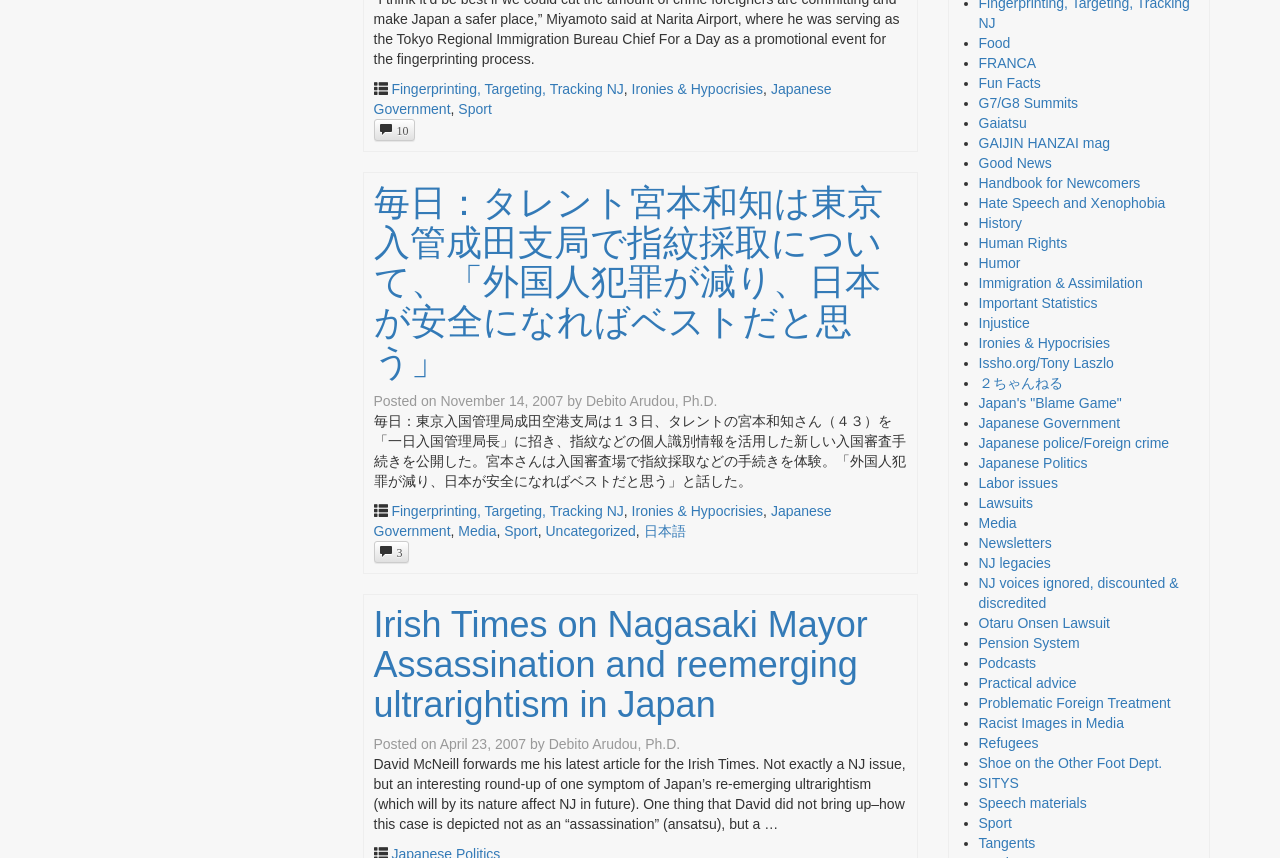How many articles are on this webpage?
From the image, provide a succinct answer in one word or a short phrase.

2